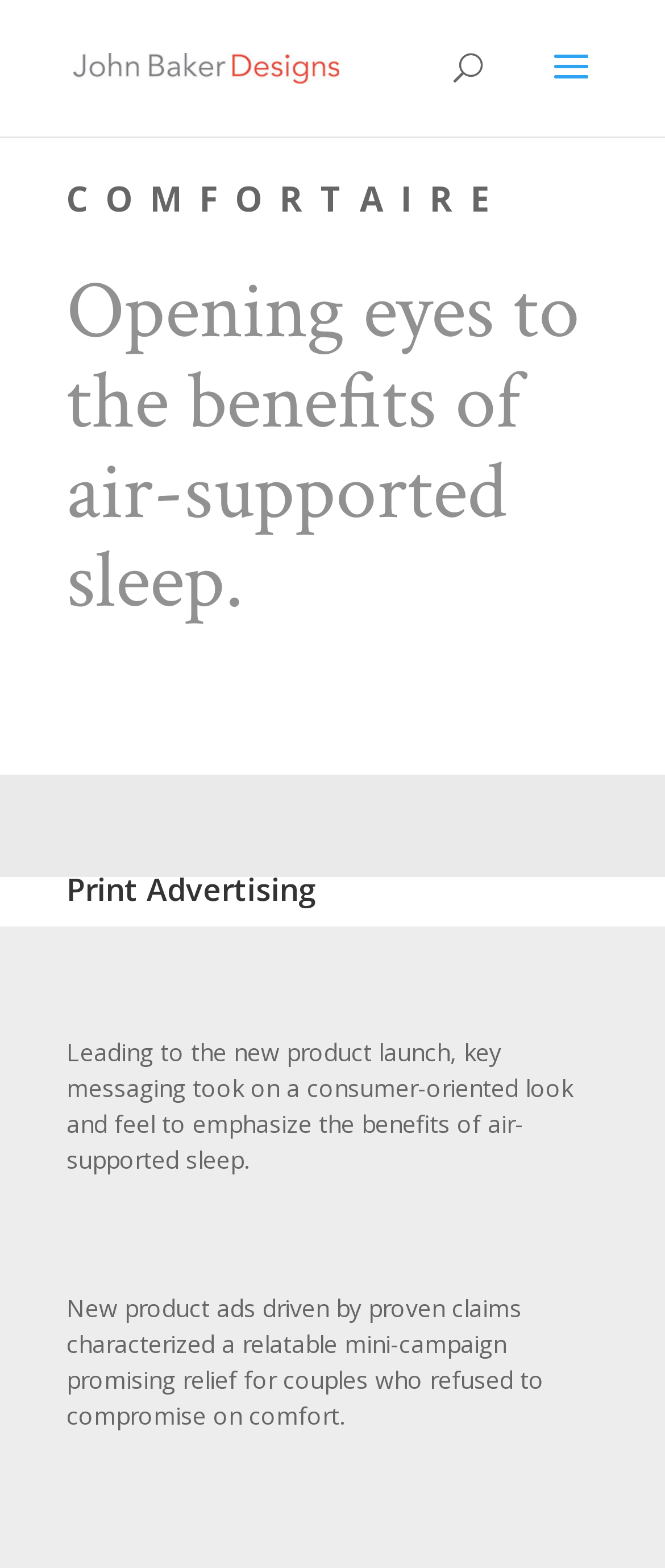What is the target audience of the new product ads?
Could you please answer the question thoroughly and with as much detail as possible?

The target audience of the new product ads is couples, as mentioned in the text 'New product ads driven by proven claims characterized a relatable mini-campaign promising relief for couples who refused to compromise on comfort.'